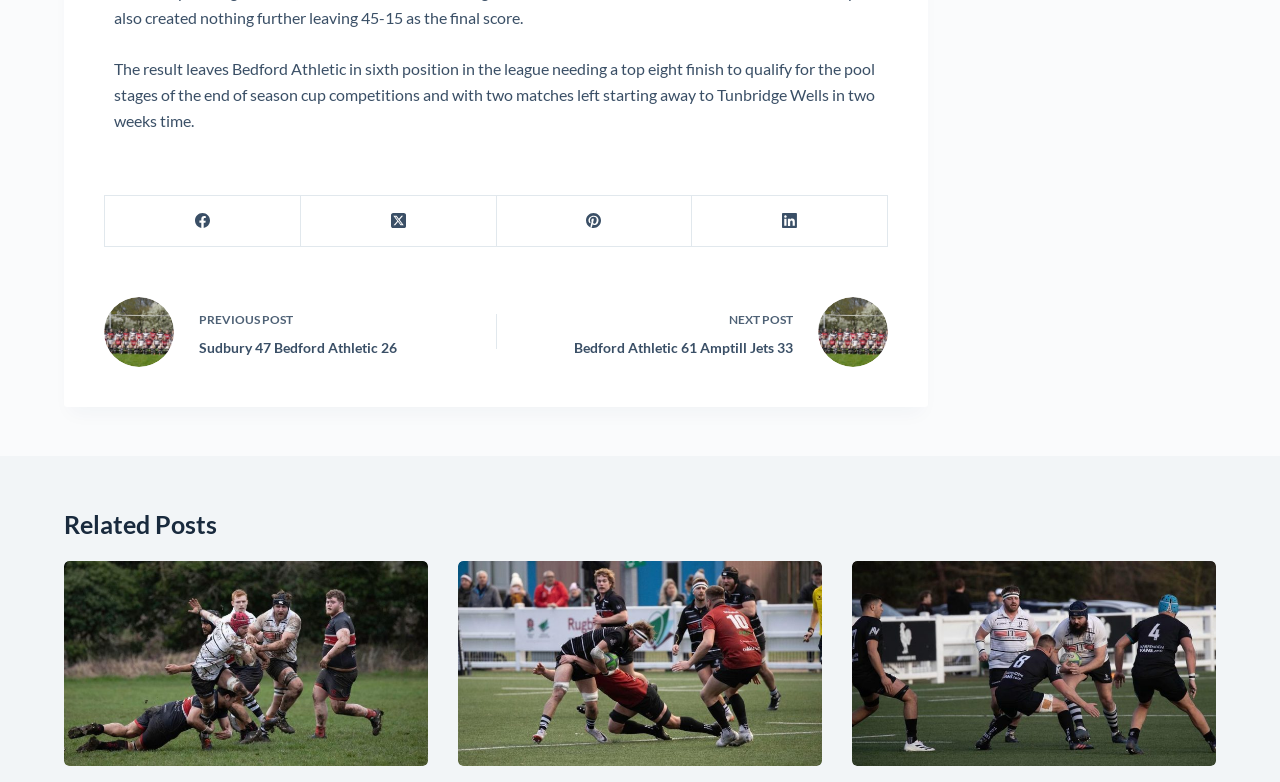How many related posts are there?
Answer the question in as much detail as possible.

The answer can be found in the section 'Related Posts' located at the bottom of the webpage, which contains three links to related posts.